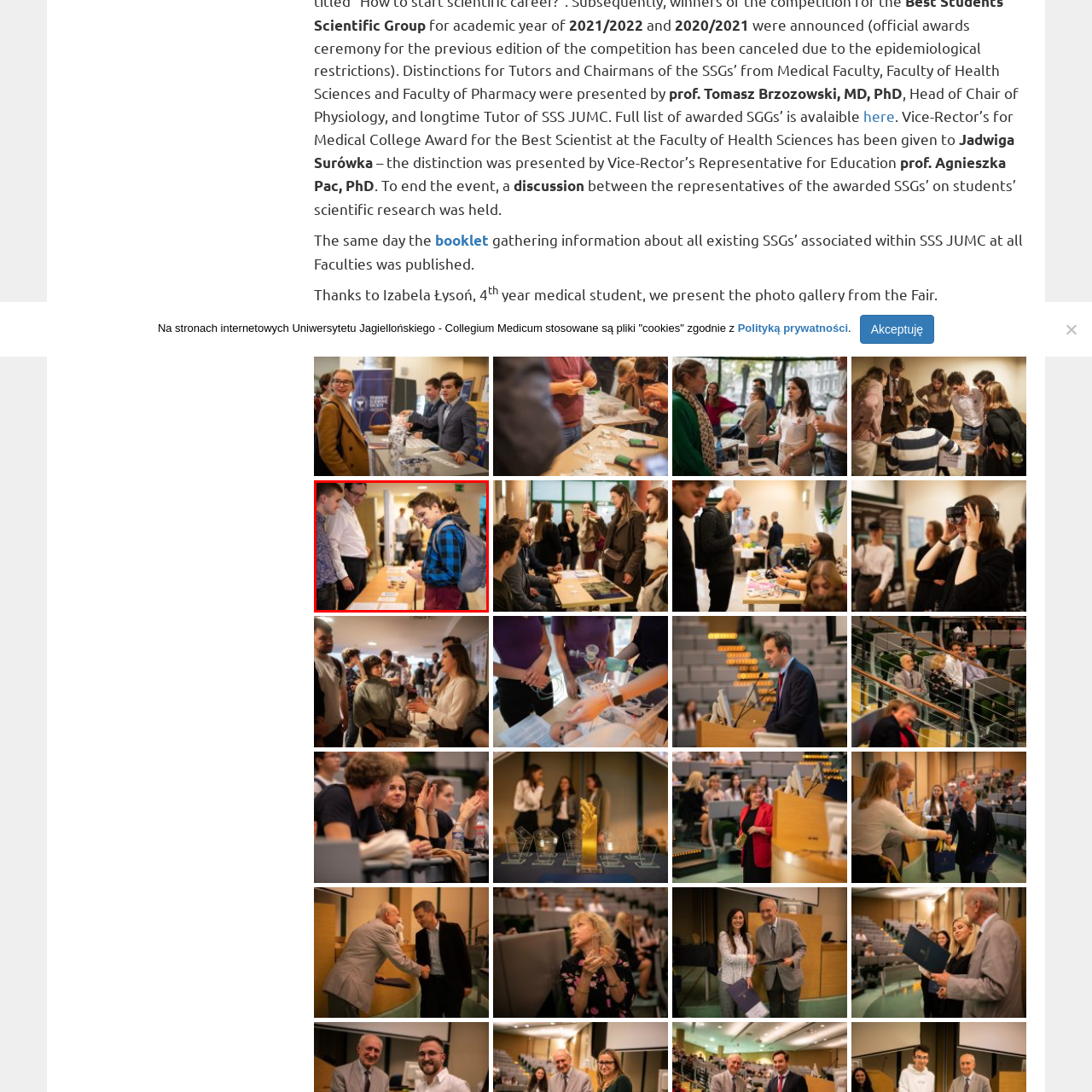What type of shirts are the students wearing?
Pay attention to the segment of the image within the red bounding box and offer a detailed answer to the question.

The student in the foreground is wearing a blue and black checkered shirt, while another student nearby is wearing a patterned shirt, showcasing the diversity of clothing worn by the students at the academic event.